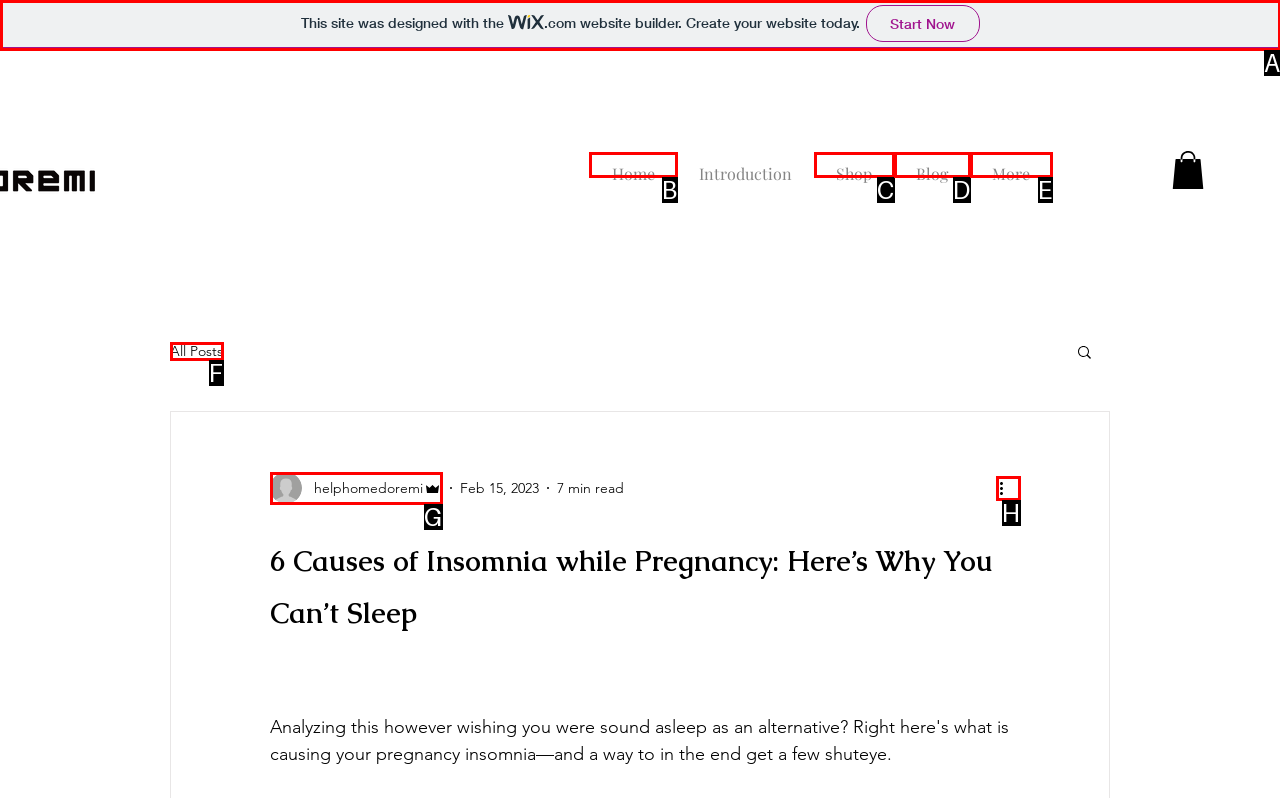Which option corresponds to the following element description: Blog?
Please provide the letter of the correct choice.

D